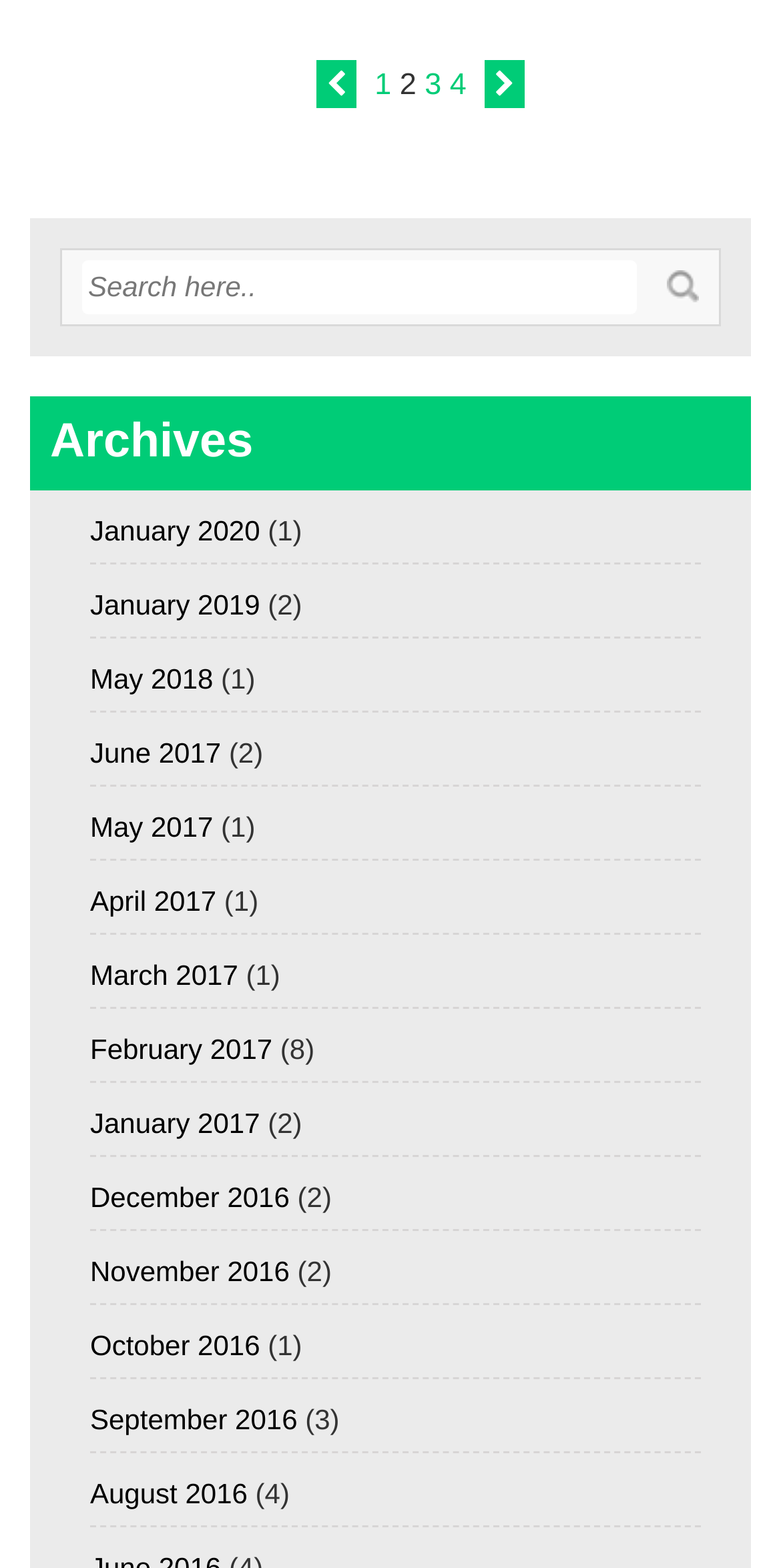Identify the bounding box coordinates for the element that needs to be clicked to fulfill this instruction: "View January 2020 archives". Provide the coordinates in the format of four float numbers between 0 and 1: [left, top, right, bottom].

[0.115, 0.328, 0.333, 0.348]